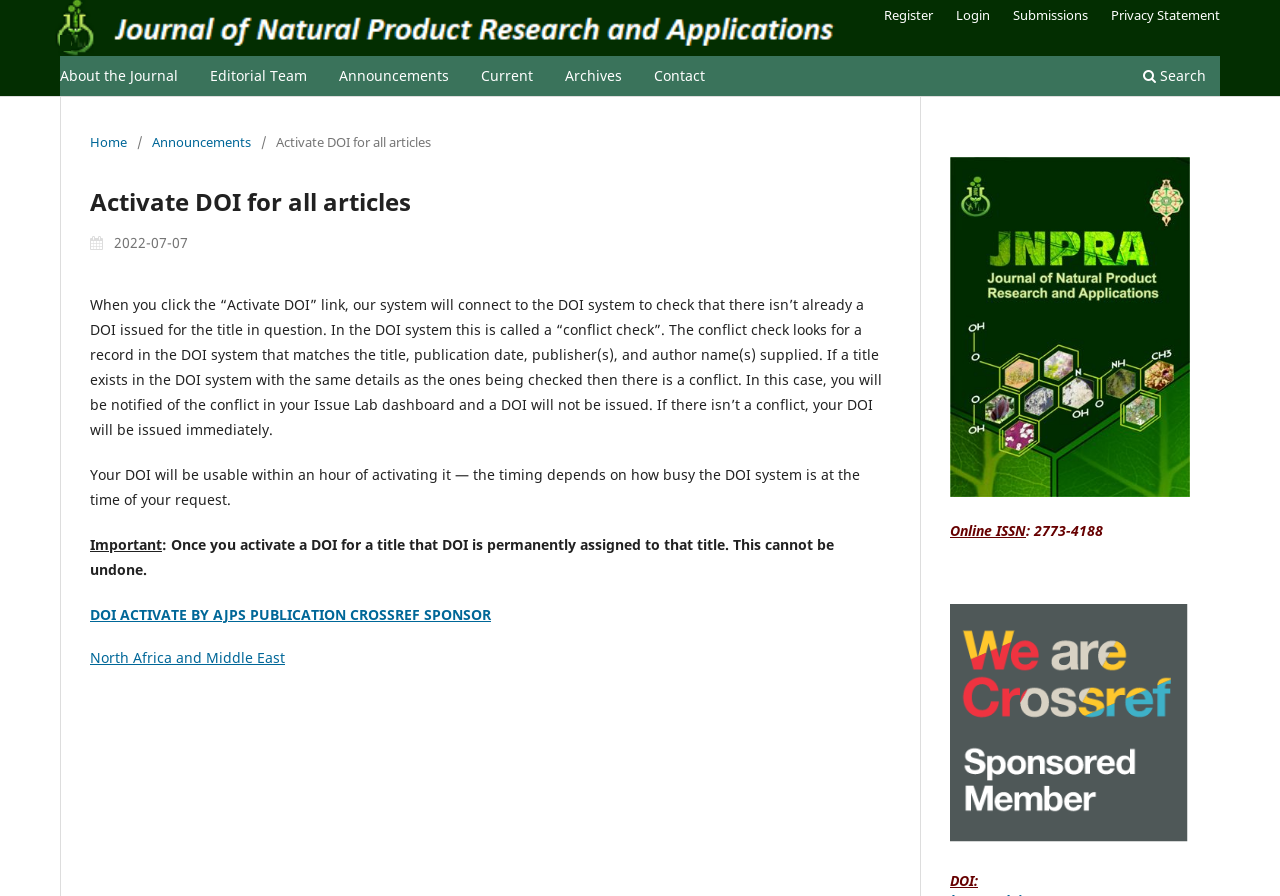Provide the bounding box coordinates of the HTML element this sentence describes: "About the Journal".

[0.041, 0.068, 0.145, 0.107]